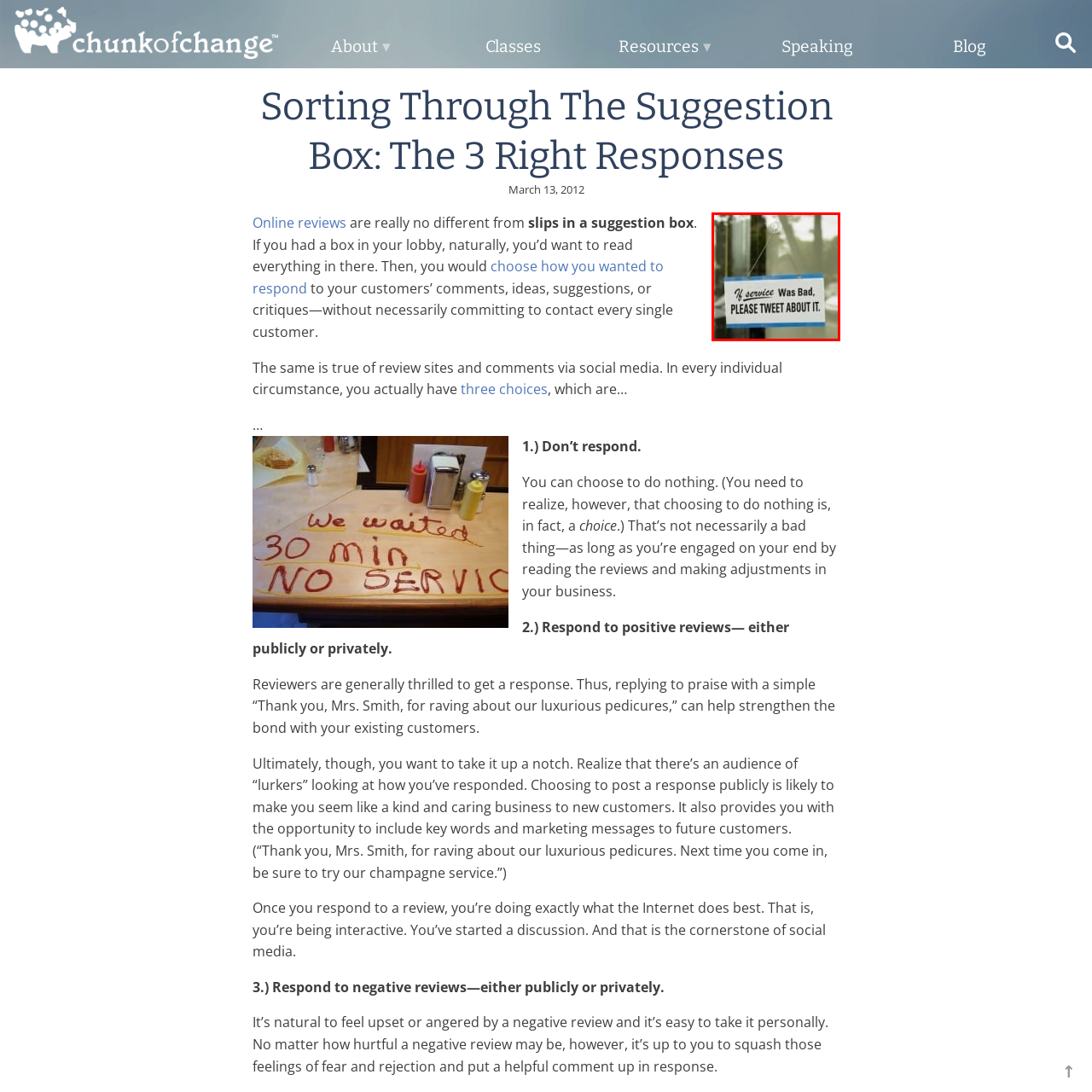Concentrate on the image highlighted by the red boundary and deliver a detailed answer to the following question, using the information from the image:
What is the tone of the sign?

The tone of the sign is humorous because it uses a direct and somewhat playful language to convey its message. The use of 'PLEASE TWEET ABOUT IT' in all capital letters adds a sense of lightheartedness and friendliness, making the tone of the sign humorous and approachable.